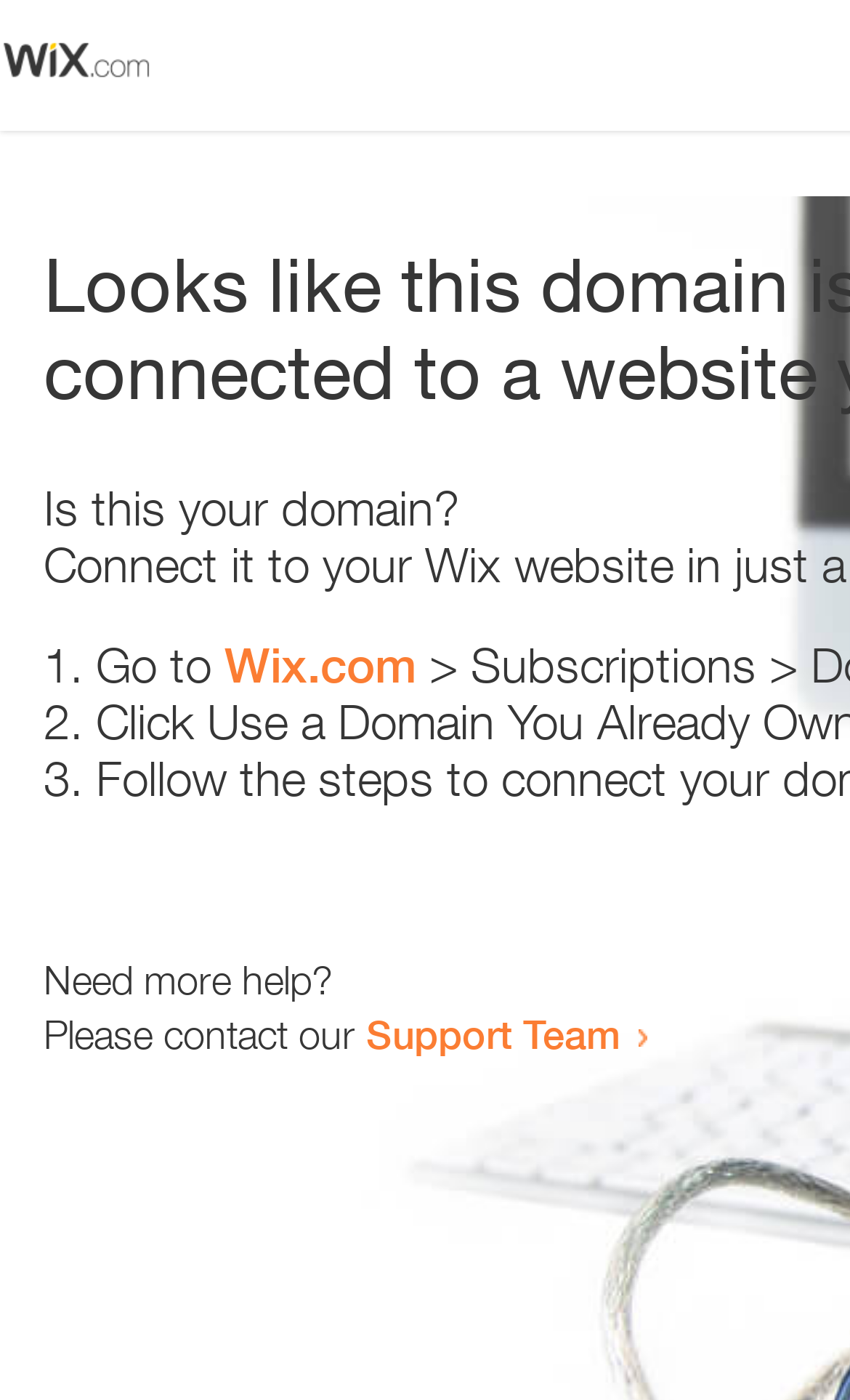Reply to the question with a single word or phrase:
What is the link text in the second list item?

Wix.com